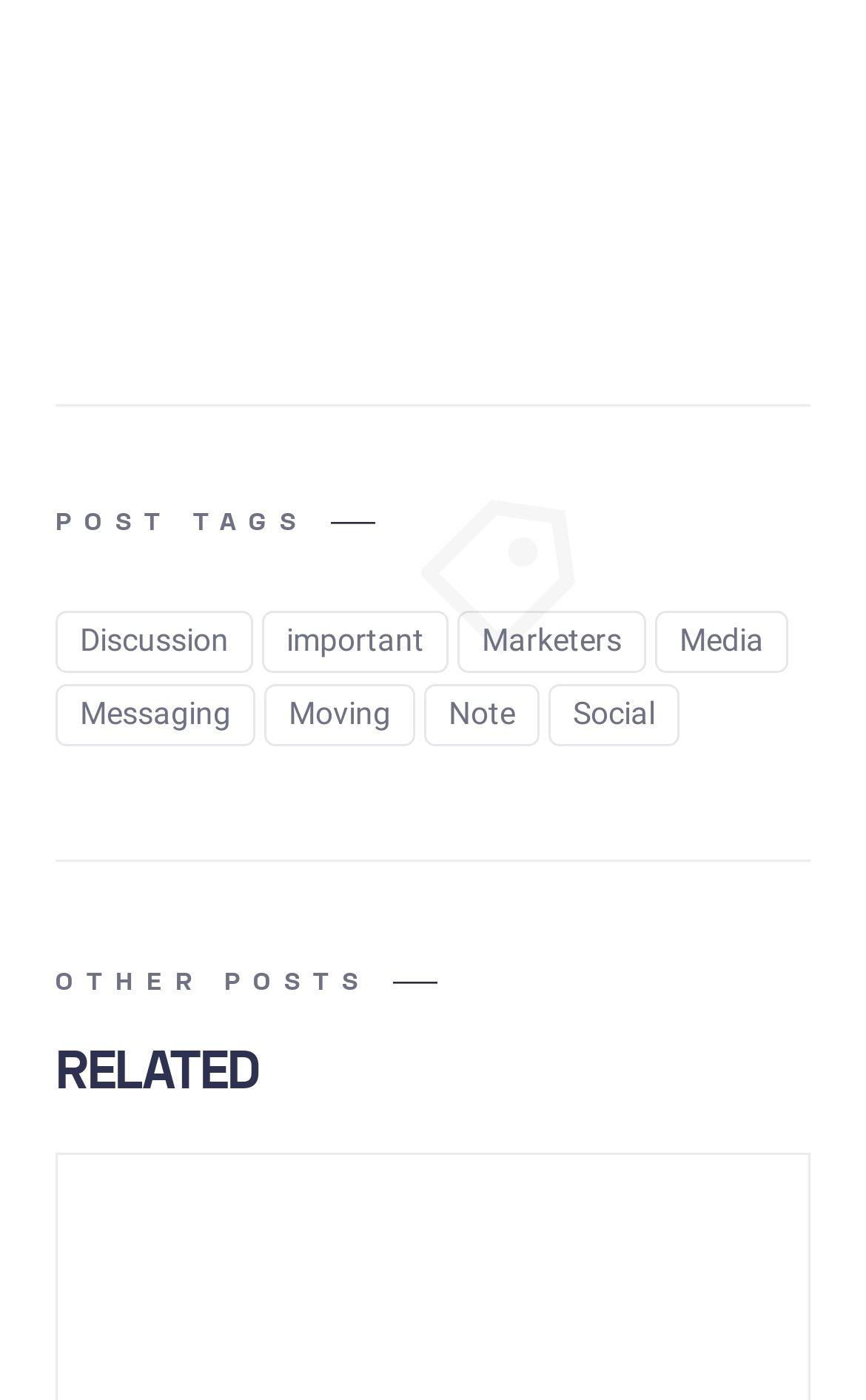Could you please study the image and provide a detailed answer to the question:
How many post tags are there?

To find the number of post tags, we can count the number of links under the 'POST TAGS' heading. There are 8 links in total, which are 'Discussion', 'important', 'Marketers', 'Media', 'Messaging', 'Moving', 'Note', and 'Social'.